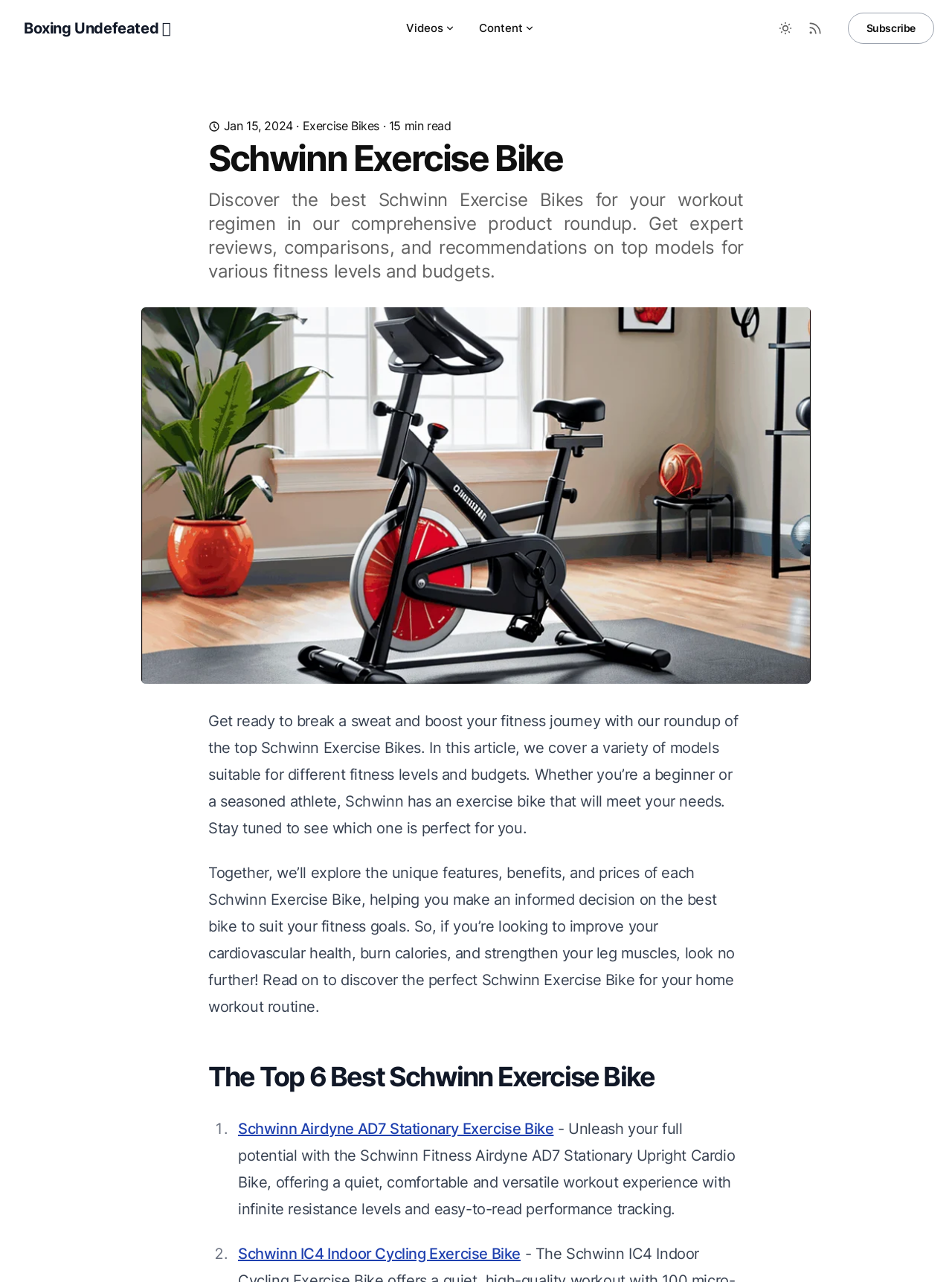Identify and provide the bounding box for the element described by: "aria-label="RSS Feed"".

[0.84, 0.01, 0.872, 0.034]